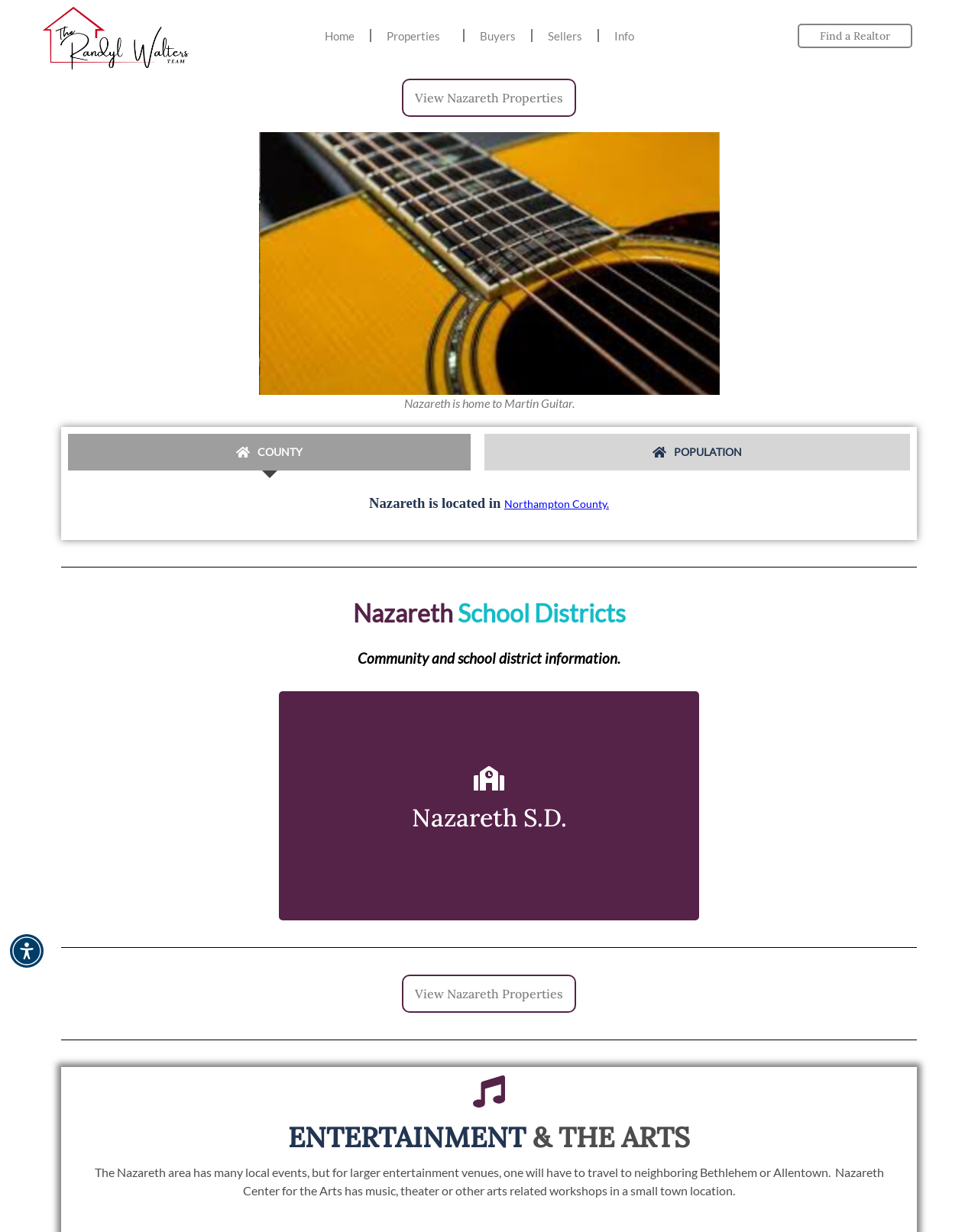What is the name of the school district mentioned on the webpage?
Carefully examine the image and provide a detailed answer to the question.

The webpage has a heading 'Nazareth School Districts' and a subheading 'Nazareth S.D.' which suggests that Nazareth S.D. is the name of the school district mentioned on the webpage.